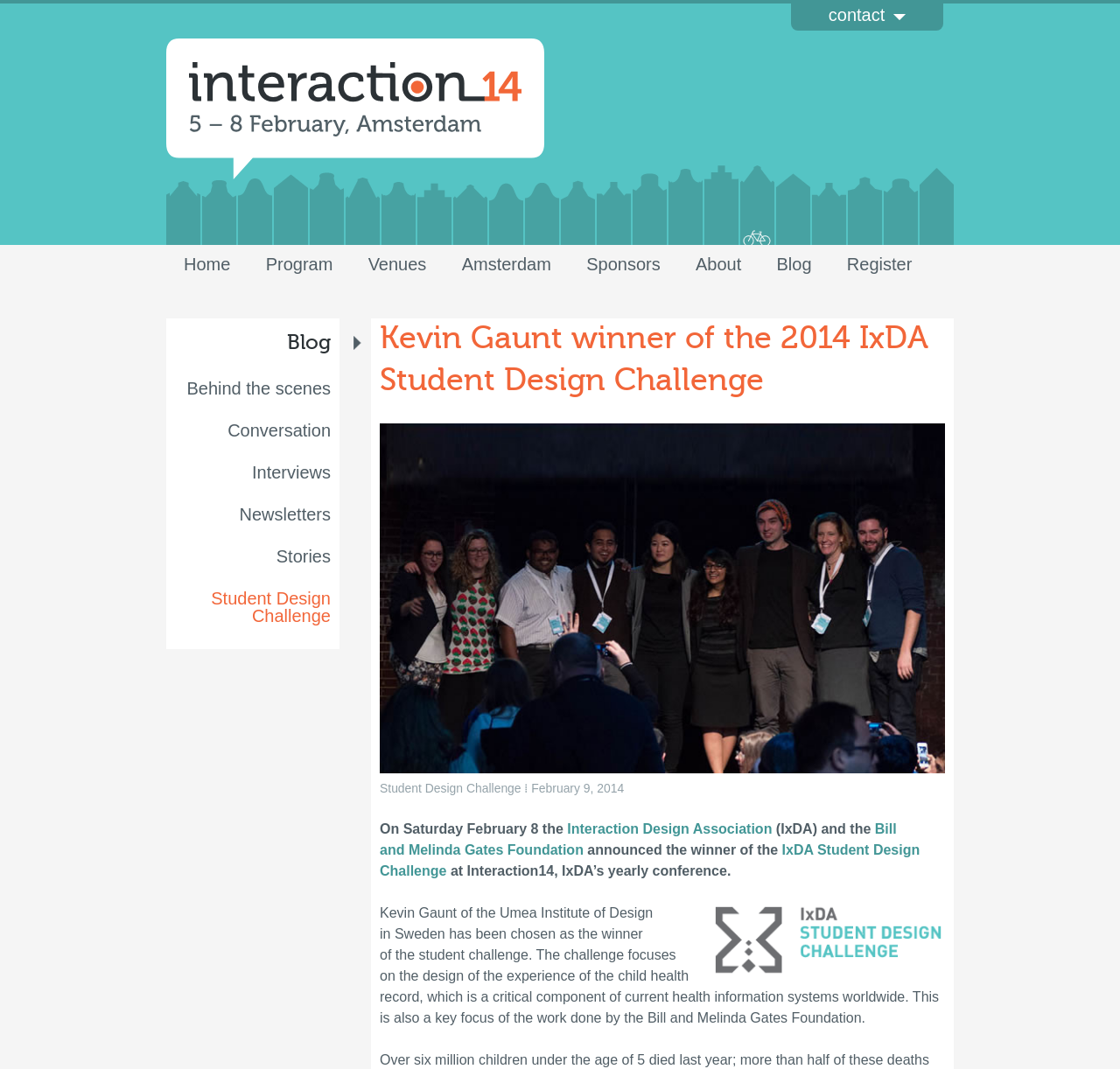What is the focus of the IxDA Student Design Challenge?
Please analyze the image and answer the question with as much detail as possible.

I found the answer by reading the text that describes the challenge, which mentions that it focuses on the design of the experience of the child health record.